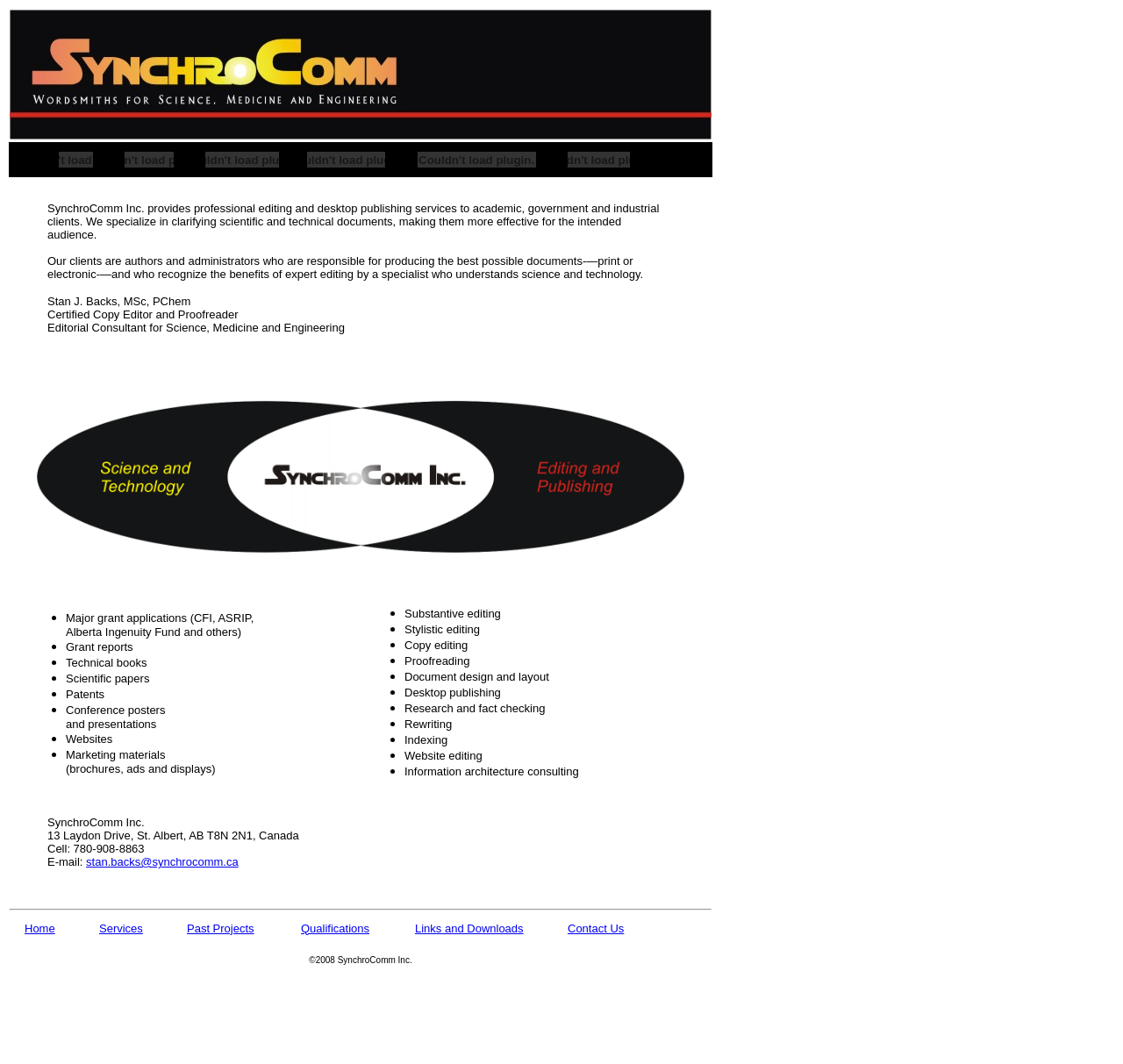Indicate the bounding box coordinates of the element that needs to be clicked to satisfy the following instruction: "View the Venn diagram". The coordinates should be four float numbers between 0 and 1, i.e., [left, top, right, bottom].

[0.033, 0.377, 0.609, 0.519]